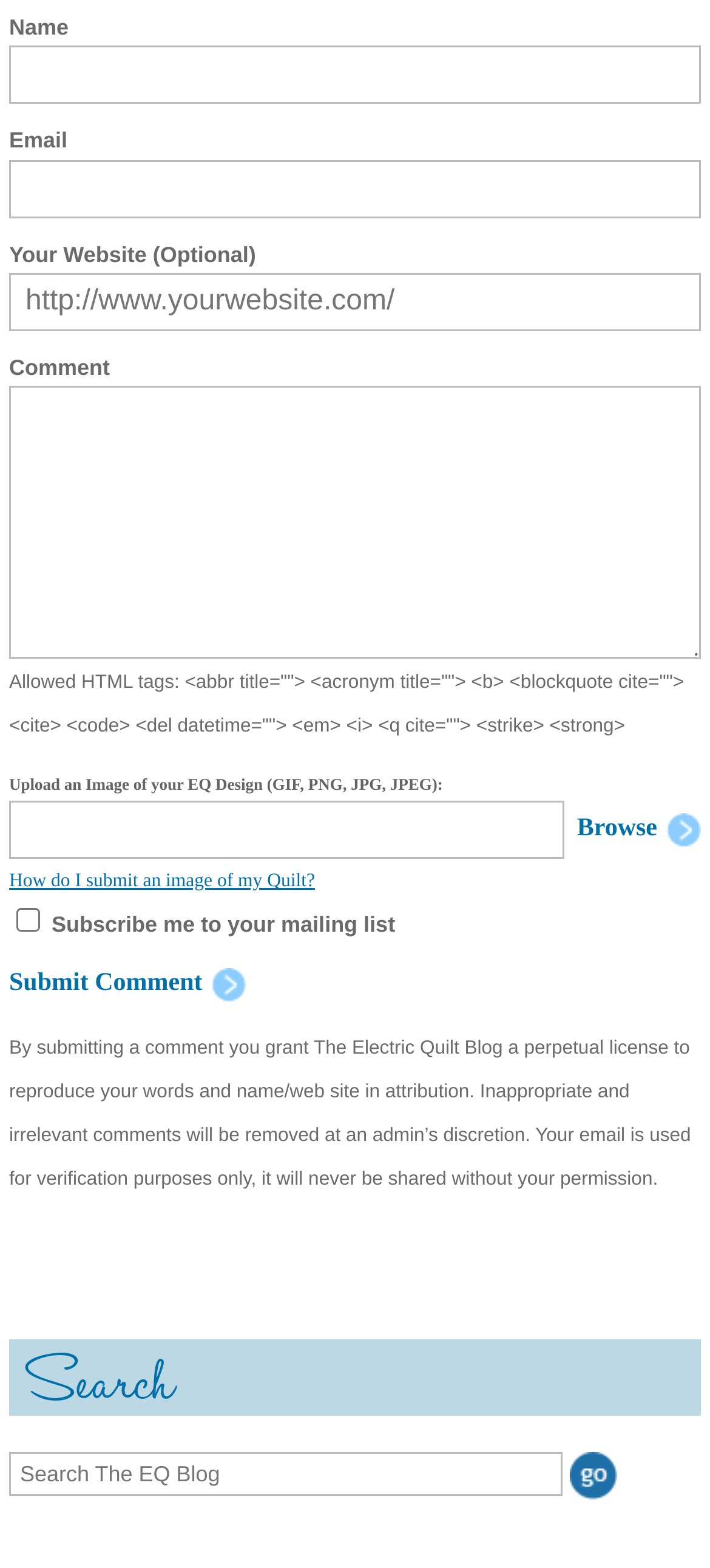Pinpoint the bounding box coordinates of the clickable element needed to complete the instruction: "Submit a comment". The coordinates should be provided as four float numbers between 0 and 1: [left, top, right, bottom].

[0.013, 0.614, 0.347, 0.642]